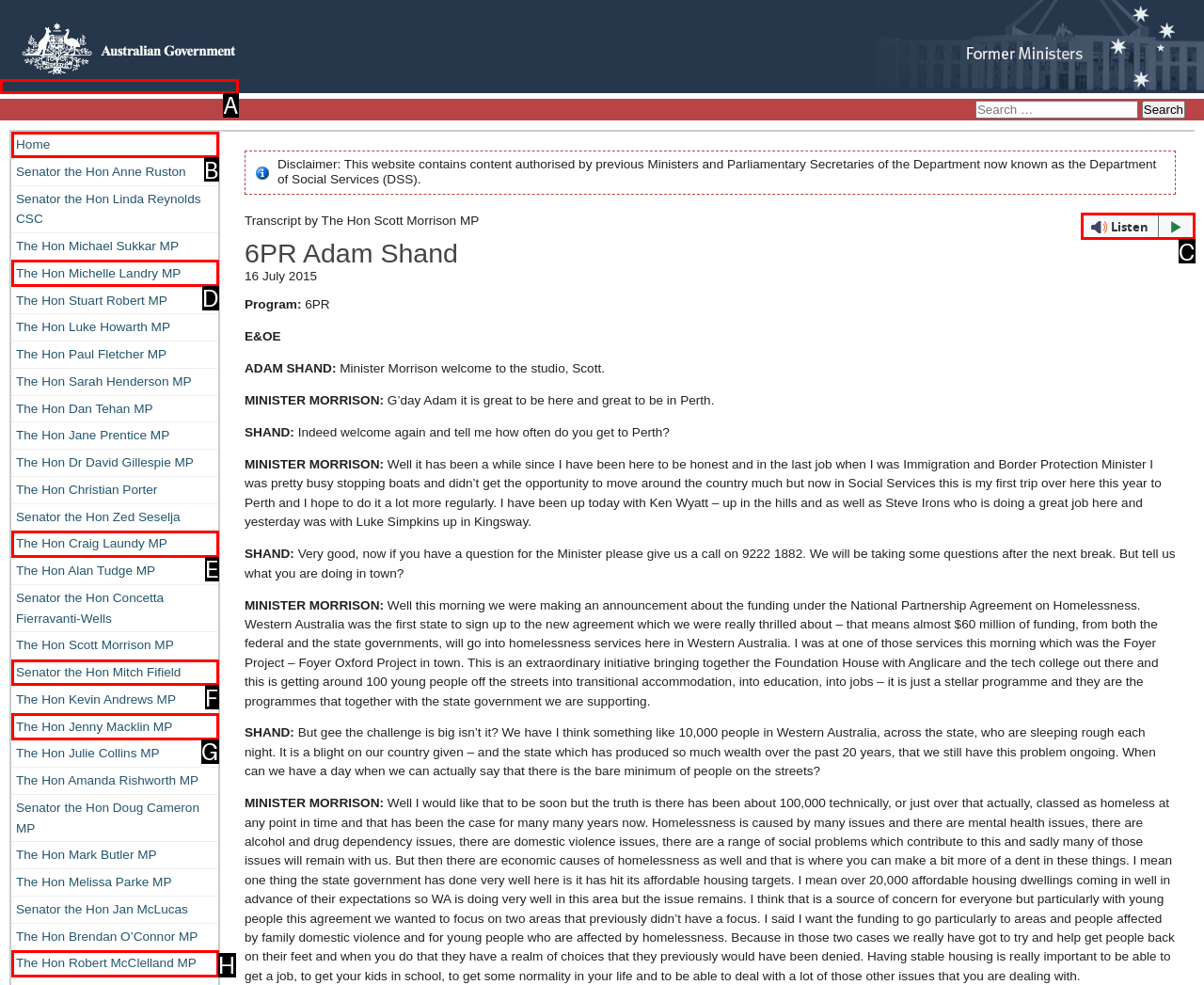Tell me which one HTML element best matches the description: parent_node: Search for: Answer with the option's letter from the given choices directly.

A